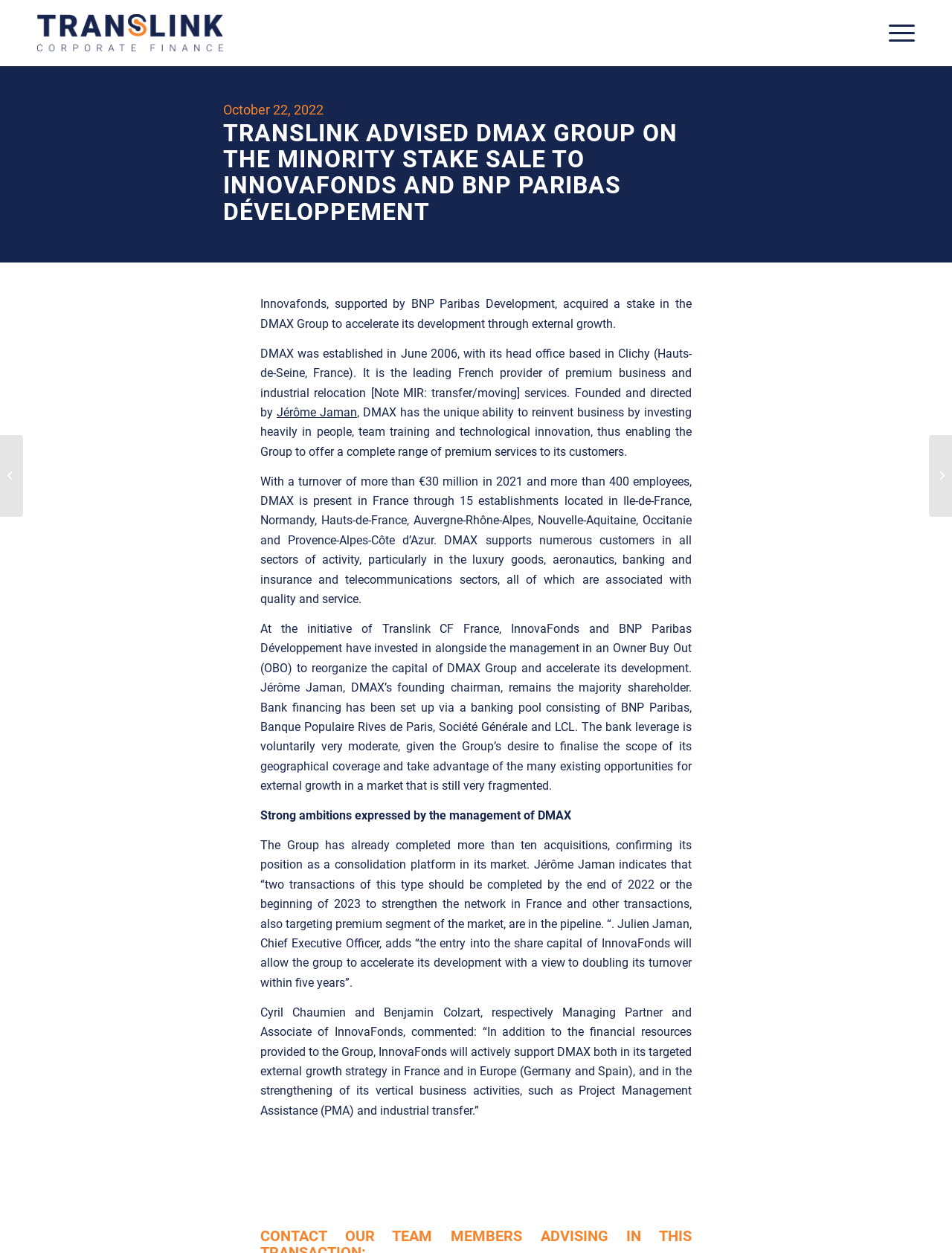Create an in-depth description of the webpage, covering main sections.

The webpage appears to be a news article or press release about a business transaction. At the top, there is a logo of Translink International AG, accompanied by a link to the company's website. To the right of the logo, there is a menu item labeled "Menu".

Below the logo and menu, the main content of the page begins. The first element is a date, "October 22, 2022", followed by a heading that reads "TRANSLINK ADVISED DMAX GROUP ON THE MINORITY STAKE SALE TO INNOVAFONDS AND BNP PARIBAS DÉVELOPPEMENT". 

The main article is divided into several paragraphs, which describe the acquisition of a stake in DMAX Group by Innovafonds and BNP Paribas Développement. The text explains that DMAX is a leading French provider of premium business and industrial relocation services, and that the investment will accelerate its development through external growth. The article also mentions the company's history, its services, and its presence in France.

There are two links within the article, one to Jérôme Jaman, the founder of DMAX, and another to a related news article about Translink Advised Studeo On The Majority Stake Sale To Klett Group. 

To the right of the main article, there is another link to a news article about Translink Advised Therapeutic Pathways On Its Partnership With Trumpet Behavioral.